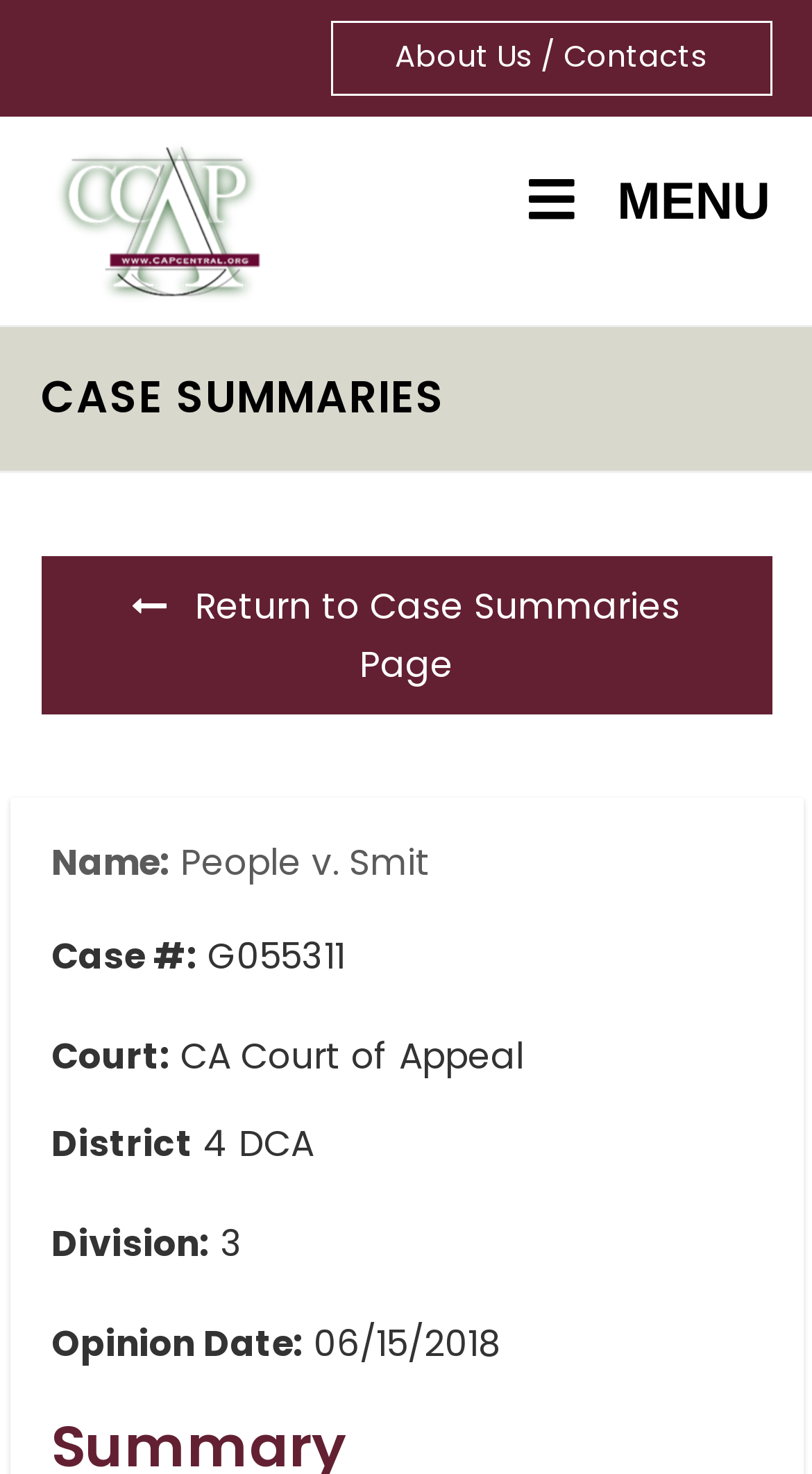Offer a meticulous description of the webpage's structure and content.

The webpage is about a court case, specifically "People v. Smit", with a case number "G055311" in the California Court of Appeal, 4th District, Division 3. The case summary is presented in a structured format with various details. 

At the top, there is a navigation section with links to "About Us / Contacts" and "CCAP", accompanied by a "CCAP" logo image. A "Toggle Main" button with a "MENU" label is located to the right of the "CCAP" link. 

Below the navigation section, there is a header section with a title "CASE SUMMARIES". A link to "Return to Case Summaries Page" is placed below the header. 

The main content of the webpage is organized into a series of labeled fields, each containing specific information about the case. These fields include "Name:", "Case #:", "Court:", "District", "Division:", and "Opinion Date:". The corresponding values for each field are presented to the right of the labels. 

The webpage also has a meta description that mentions a defendant convicted of "super strike" offenses and felony possession of marijuana for sale, and their eligibility for Proposition 64 relief.